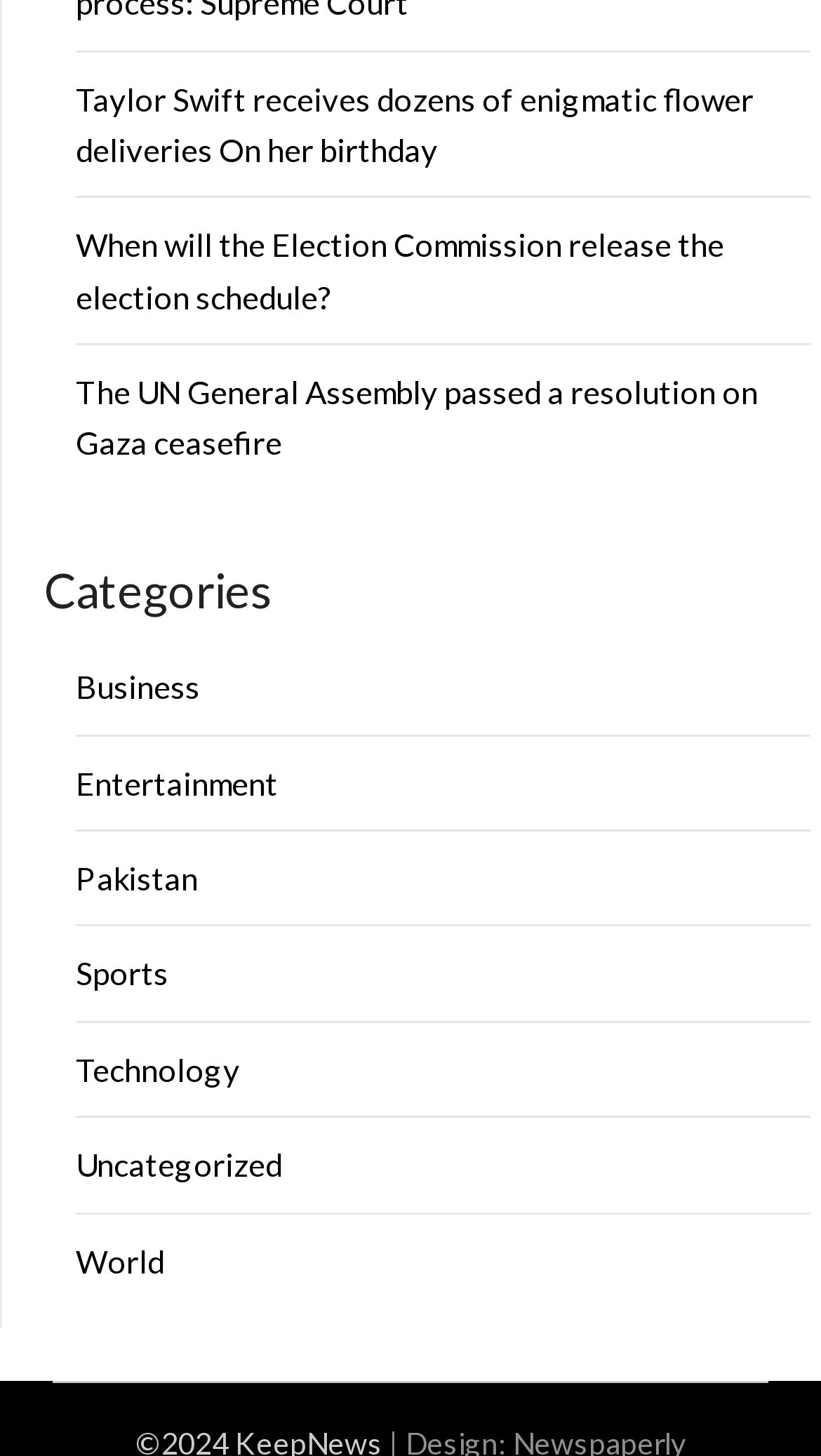Pinpoint the bounding box coordinates of the area that should be clicked to complete the following instruction: "Explore entertainment news". The coordinates must be given as four float numbers between 0 and 1, i.e., [left, top, right, bottom].

[0.092, 0.524, 0.338, 0.55]